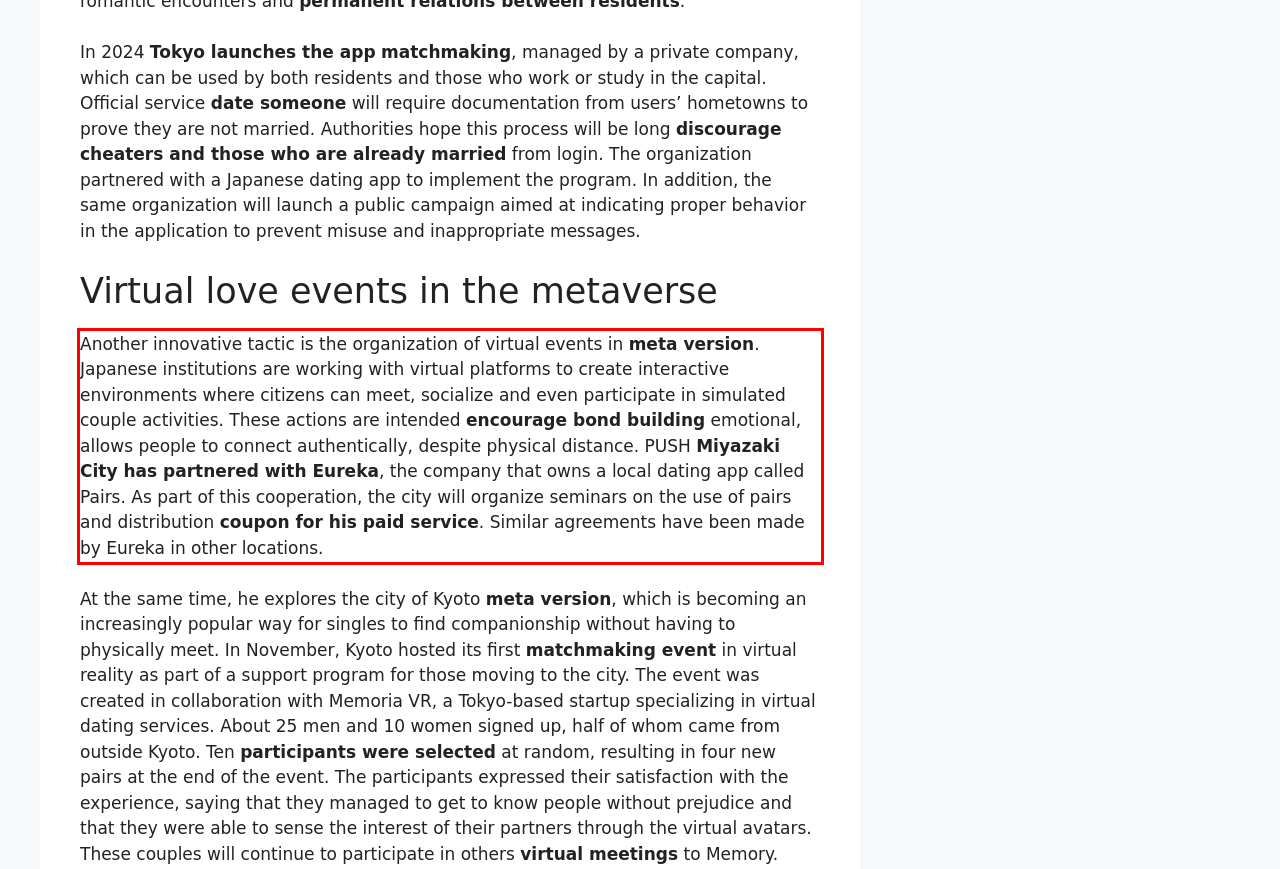Identify the text inside the red bounding box on the provided webpage screenshot by performing OCR.

Another innovative tactic is the organization of virtual events in meta version. Japanese institutions are working with virtual platforms to create interactive environments where citizens can meet, socialize and even participate in simulated couple activities. These actions are intended encourage bond building emotional, allows people to connect authentically, despite physical distance. PUSH Miyazaki City has partnered with Eureka, the company that owns a local dating app called Pairs. As part of this cooperation, the city will organize seminars on the use of pairs and distribution coupon for his paid service. Similar agreements have been made by Eureka in other locations.